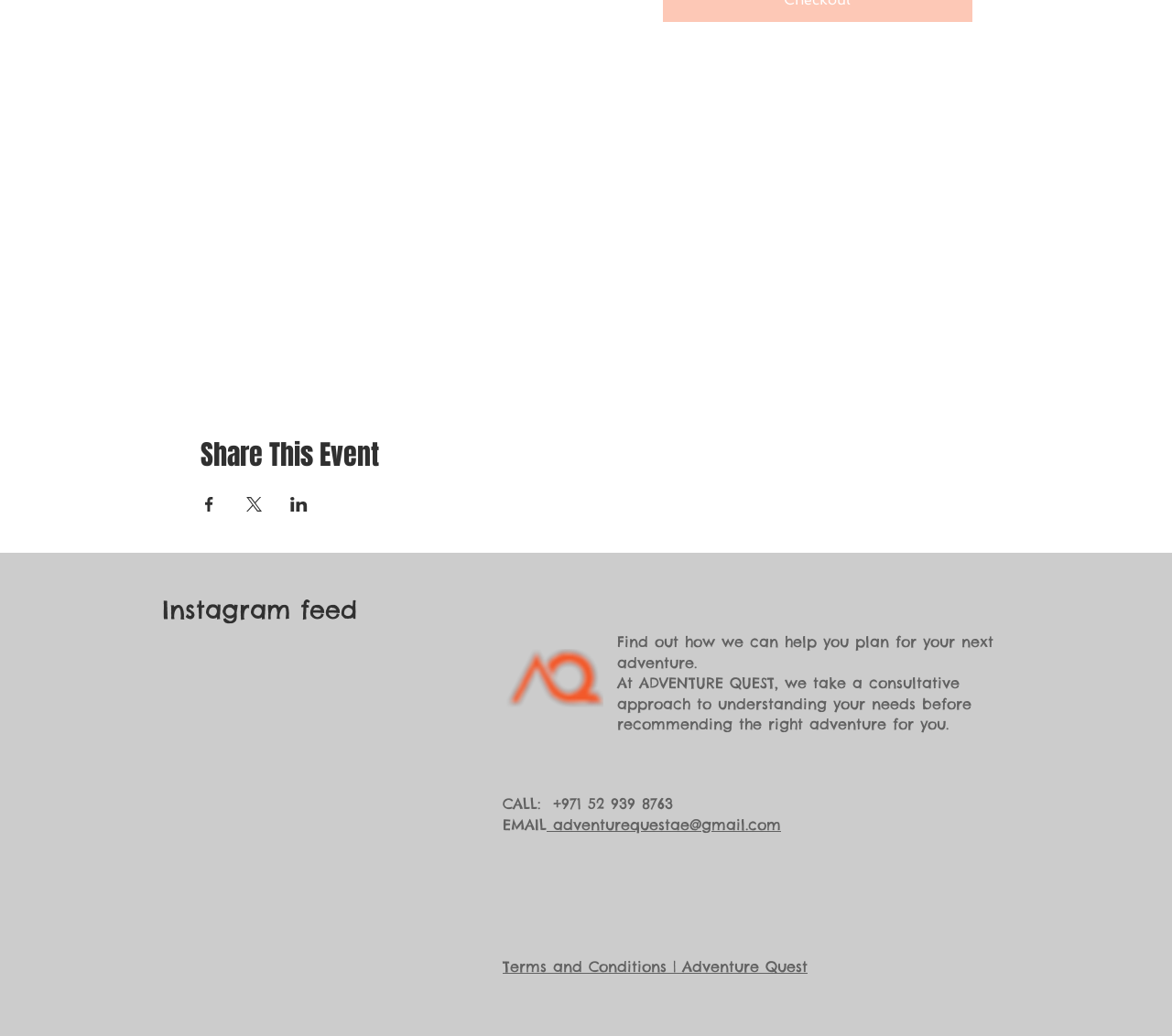Can you find the bounding box coordinates for the element to click on to achieve the instruction: "Share this event on Facebook"?

[0.171, 0.48, 0.186, 0.494]